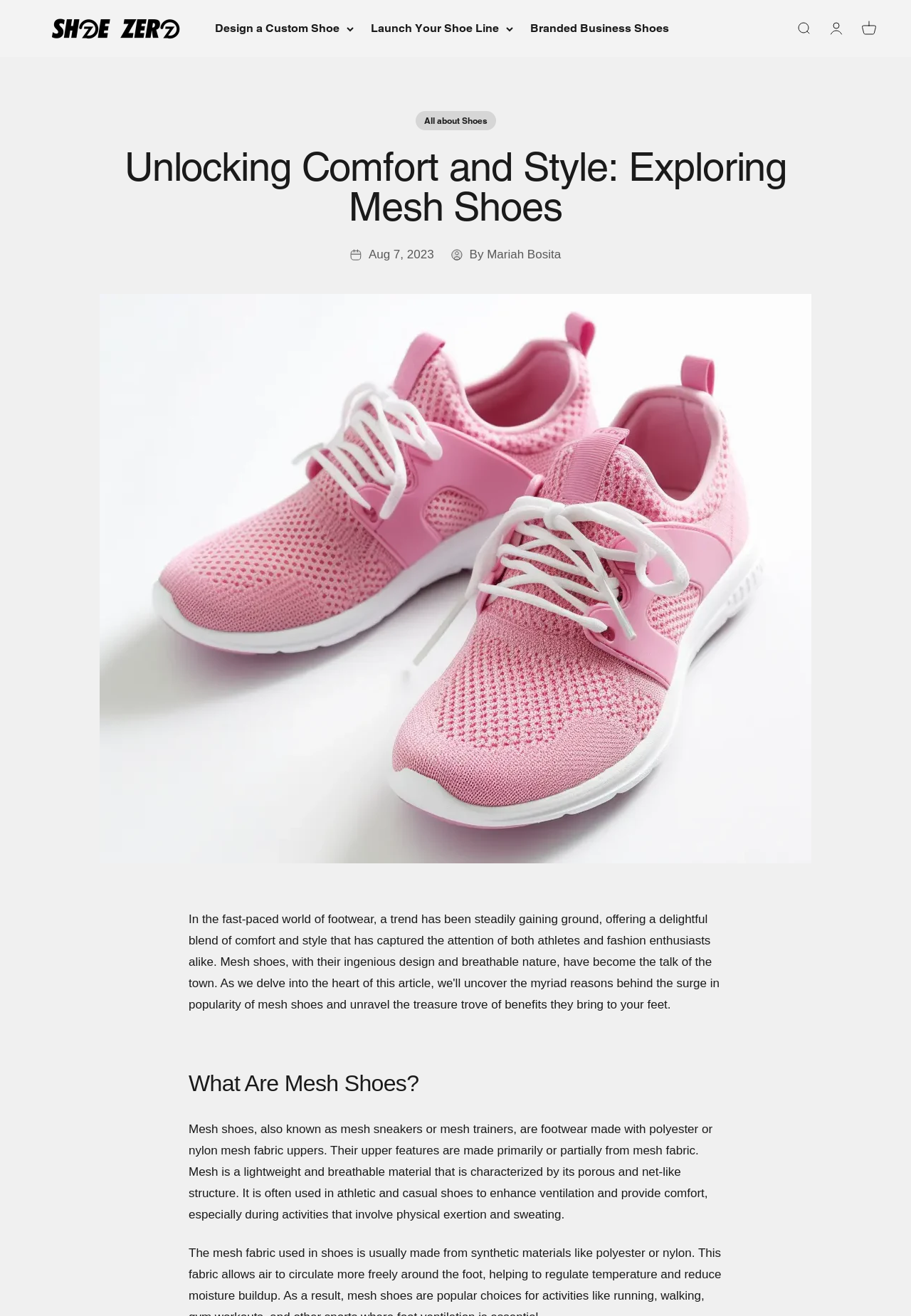Using a single word or phrase, answer the following question: 
What is the purpose of mesh fabric in shoes?

to enhance ventilation and provide comfort